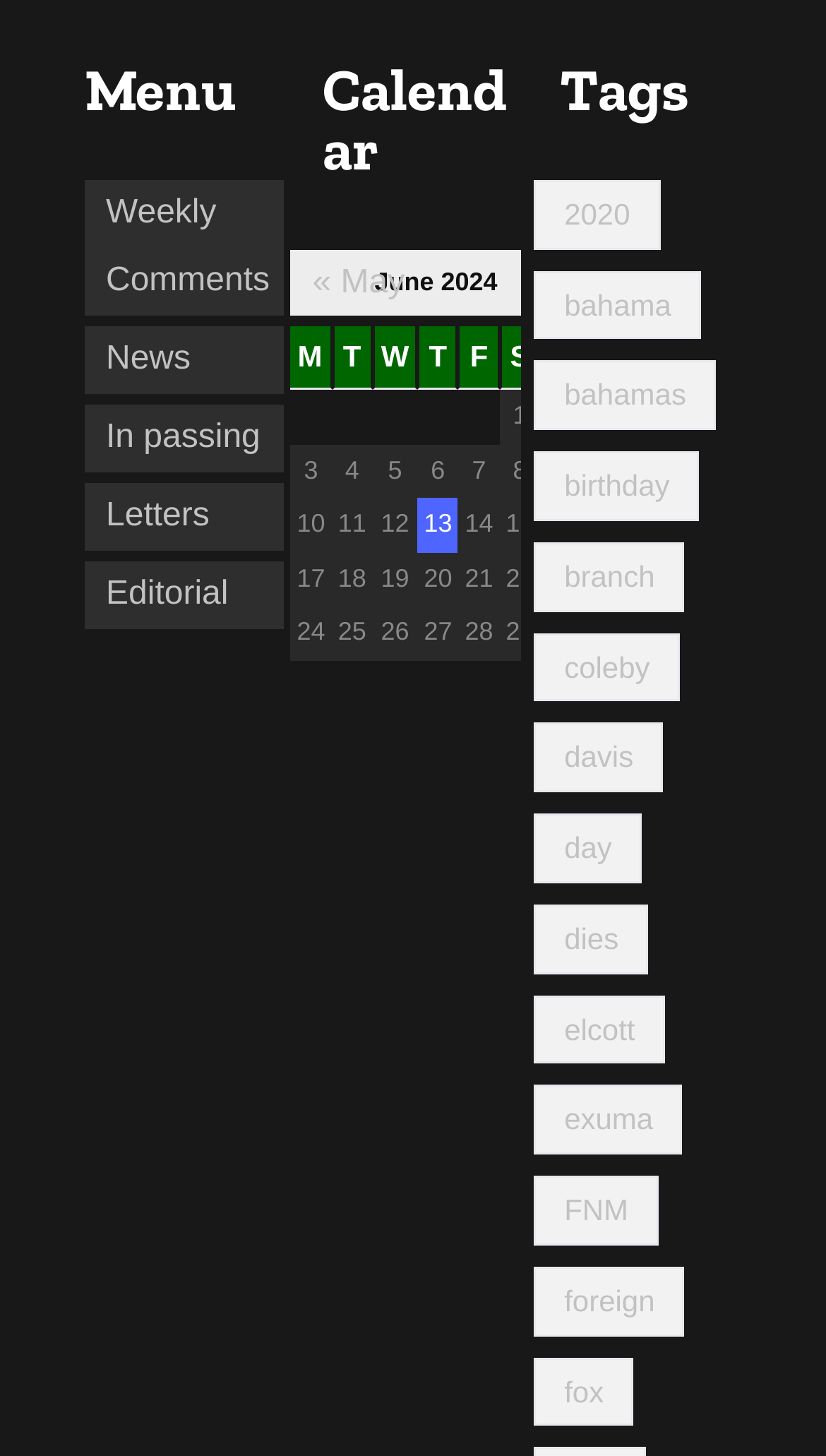Highlight the bounding box coordinates of the element that should be clicked to carry out the following instruction: "Click on 'Weekly Comments'". The coordinates must be given as four float numbers ranging from 0 to 1, i.e., [left, top, right, bottom].

[0.128, 0.123, 0.343, 0.216]